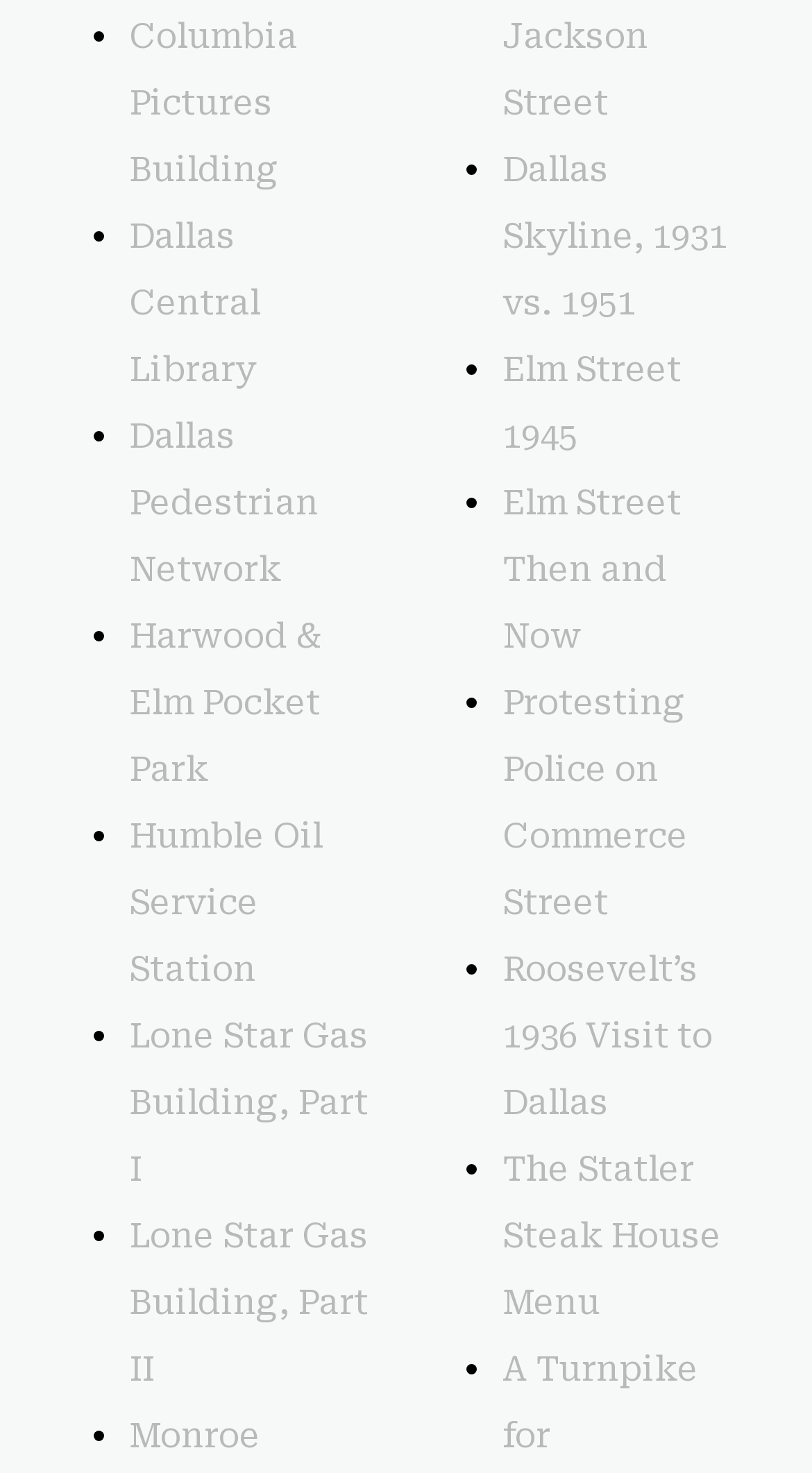How many links are on the right side?
Using the image as a reference, answer with just one word or a short phrase.

9